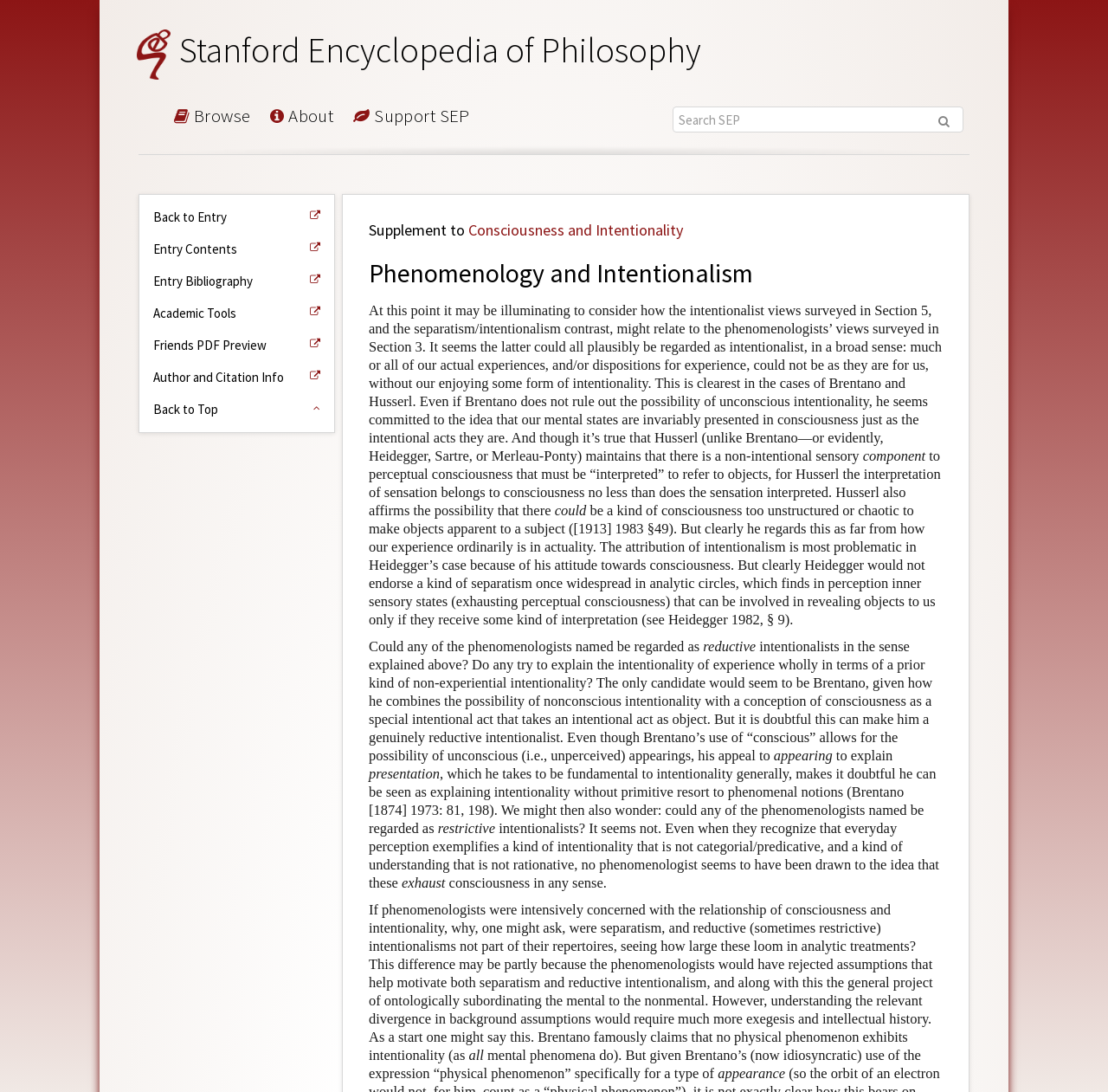What is the section number where Husserl discusses the possibility of a kind of consciousness too unstructured or chaotic to make objects apparent to a subject?
Based on the image, give a one-word or short phrase answer.

§49